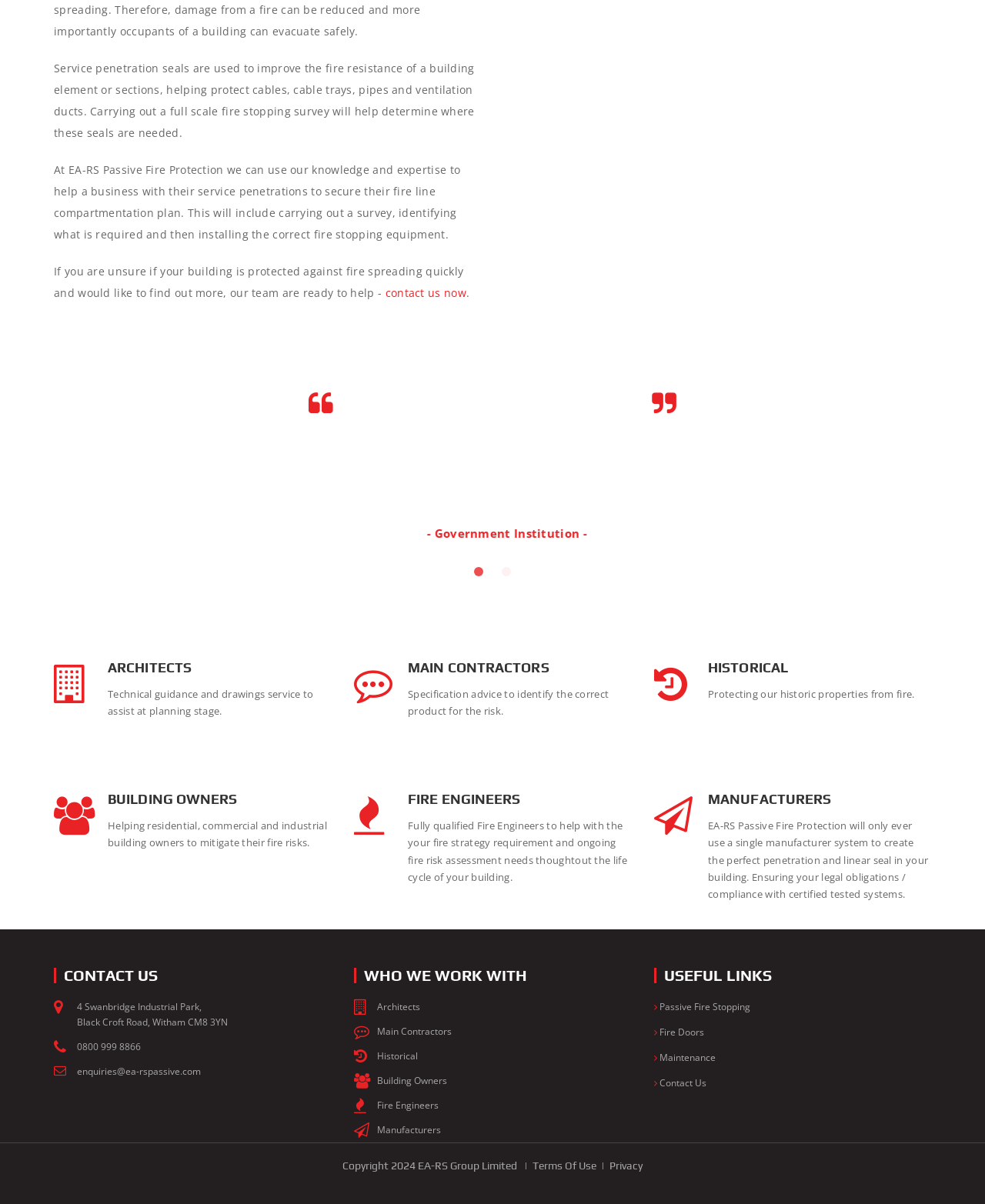Please provide the bounding box coordinates for the element that needs to be clicked to perform the instruction: "Get technical guidance and drawings service". The coordinates must consist of four float numbers between 0 and 1, formatted as [left, top, right, bottom].

[0.109, 0.571, 0.318, 0.596]